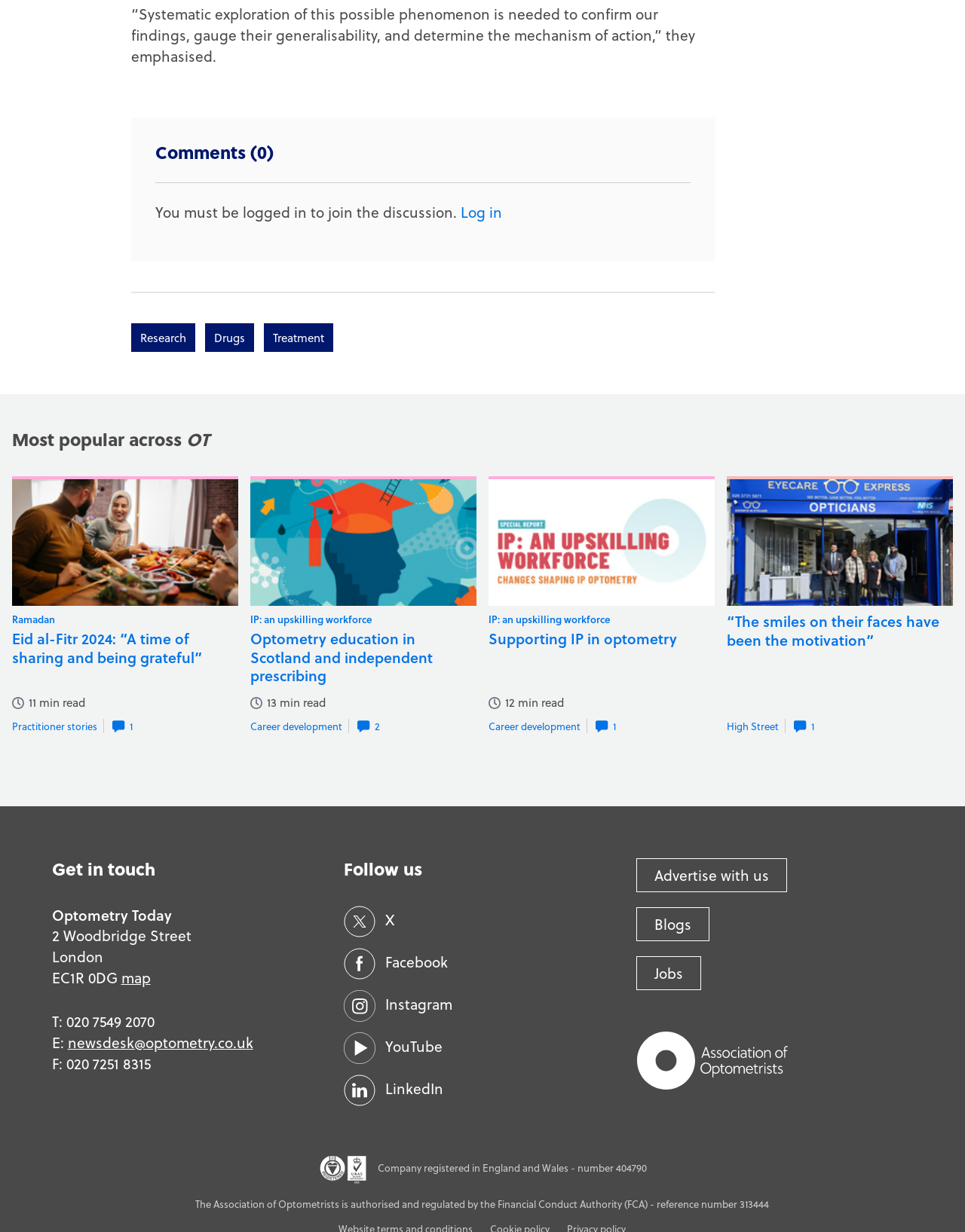Please mark the bounding box coordinates of the area that should be clicked to carry out the instruction: "Explore research".

[0.136, 0.262, 0.202, 0.286]